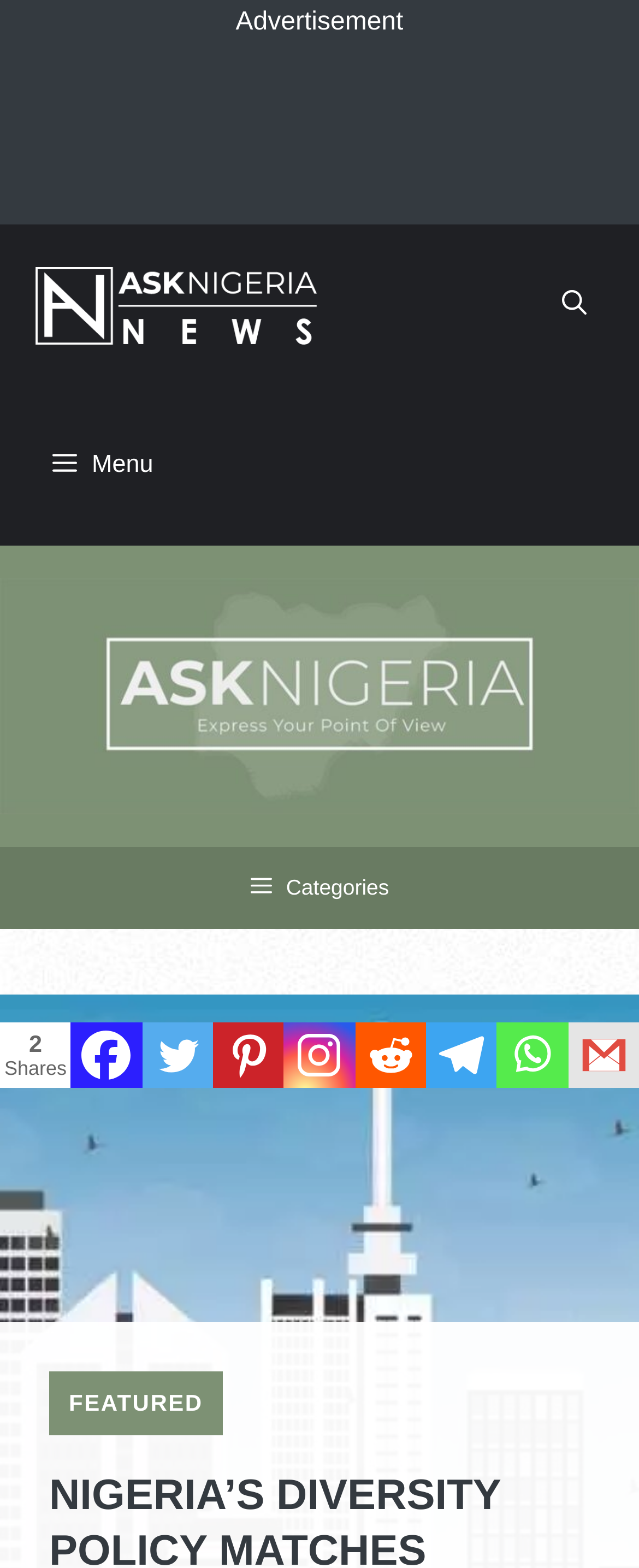Create a detailed narrative of the webpage’s visual and textual elements.

The webpage appears to be a news article or blog post from "Ask Nigeria" with a focus on the economic diversification policy of Nigeria and its similarity to Canada. 

At the top of the page, there is an advertisement section that spans almost the entire width of the page. Below this section, there is a primary navigation menu that stretches across the page, containing links to the website's main sections. On the left side of the navigation menu, there is a logo of "Ask Nigeria" accompanied by a "Menu" button. On the right side, there is an "Open search" button.

Below the navigation menu, there is a large header image that occupies the full width of the page, featuring the "Ask Nigeria Header Logo". 

Underneath the header image, there is a "Categories" button that spans the full width of the page. 

The main content of the webpage is not explicitly described in the accessibility tree, but there is a section with social media links and share counts, including Facebook, Twitter, Pinterest, Instagram, Reddit, Telegram, Whatsapp, and Gmail. The share count is displayed as "2" next to the social media links.